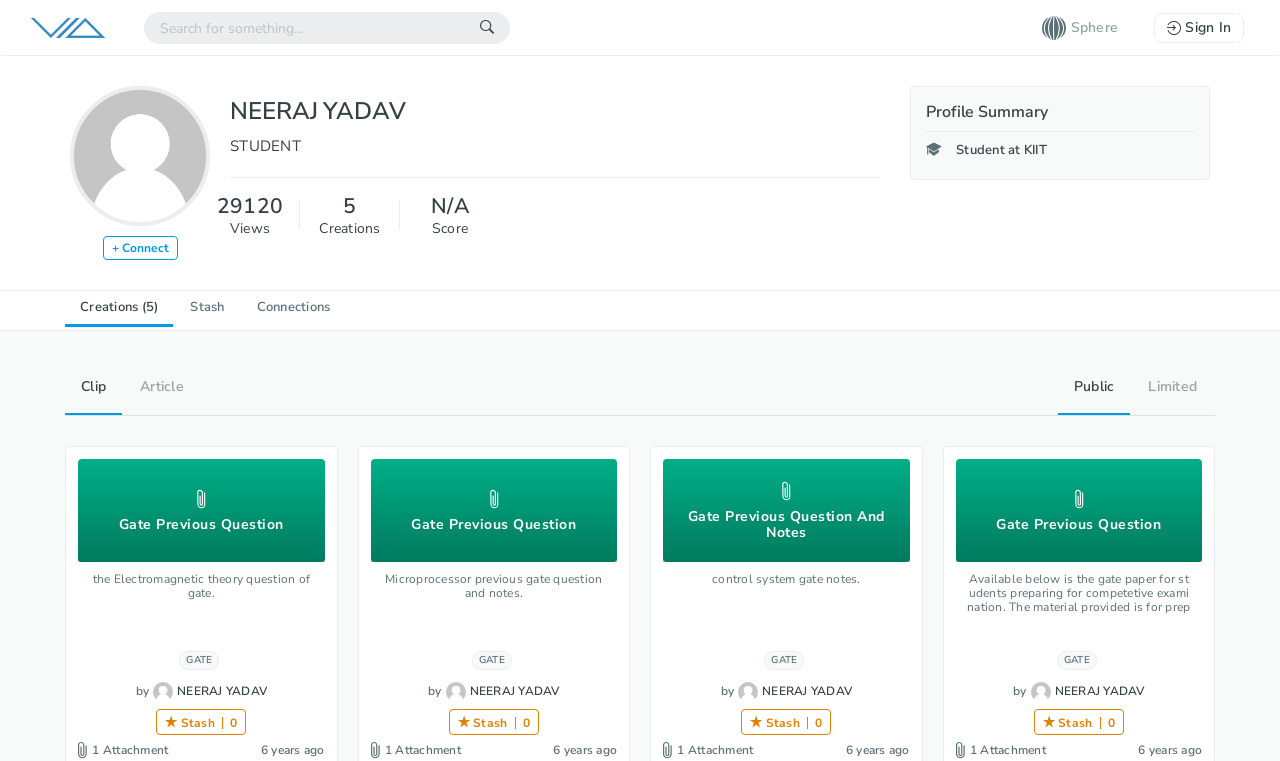Based on the description "name="query" placeholder="Search for something..."", find the bounding box of the specified UI element.

[0.112, 0.016, 0.362, 0.058]